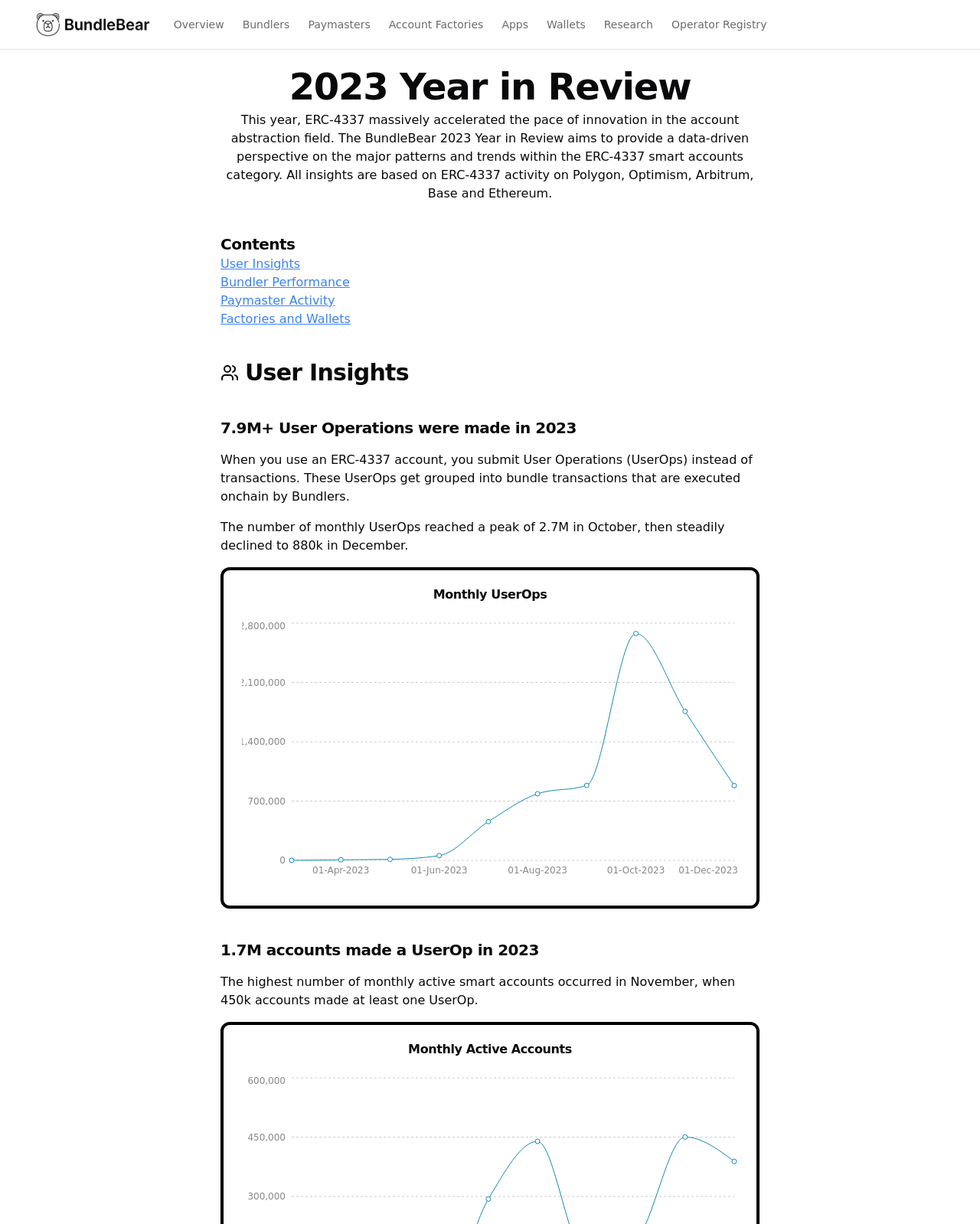Detail the various sections and features of the webpage.

The webpage is a review of the patterns and trends that shaped the ERC-4337 ecosystem in 2023. At the top, there is a logo of BundleBear, accompanied by a navigation menu with links to different sections, including Overview, Bundlers, Paymasters, Account Factories, Apps, Wallets, Research, and Operator Registry.

Below the navigation menu, there is a heading "2023 Year in Review" followed by a brief introduction to the review, which aims to provide a data-driven perspective on the major patterns and trends within the ERC-4337 smart accounts category.

The content is divided into sections, starting with "User Insights". This section has a heading "7.9M+ User Operations were made in 2023" and provides information about User Operations (UserOps) and their grouping into bundle transactions executed on-chain by Bundlers. There is a graph showing the number of monthly UserOps, which peaked in October and declined in December.

Next to the graph, there is a section with a heading "Monthly UserOps" and a series of labels showing the months of the year, from April to December. The section also includes static text elements displaying the numbers 700,000, 1,400,000, 2,100,000, and 2,800,000, which appear to be related to the graph.

Further down, there is a heading "1.7M accounts made a UserOp in 2023" and a section discussing the number of monthly active smart accounts, with the highest number occurring in November. This section also includes a graph showing the monthly active accounts, with labels displaying the numbers 300,000, 450,000, and 600,000.

Throughout the webpage, there are several headings, links, and static text elements that provide information and insights about the ERC-4337 ecosystem in 2023.